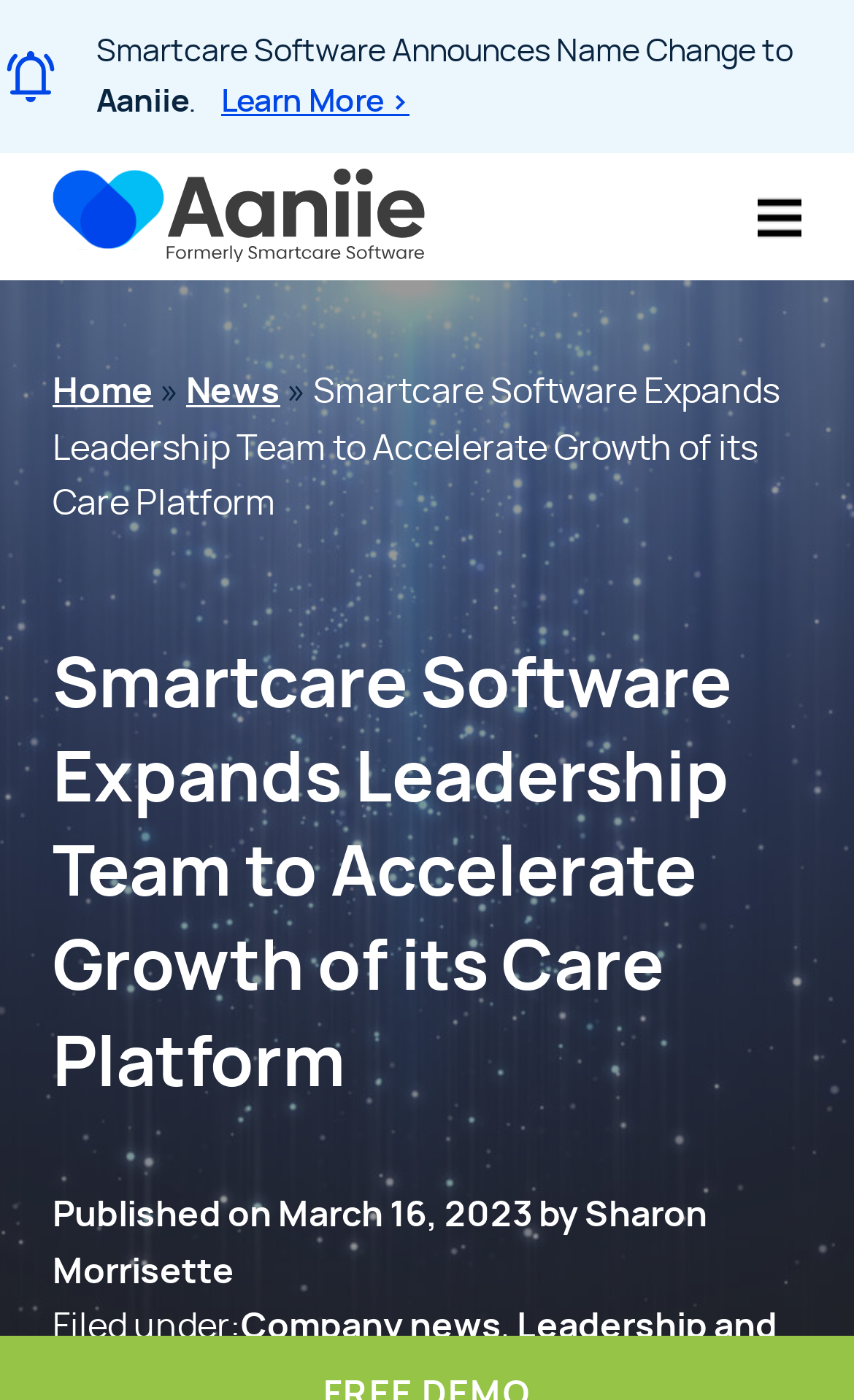What is the principal heading displayed on the webpage?

Smartcare Software Expands Leadership Team to Accelerate Growth of its Care Platform